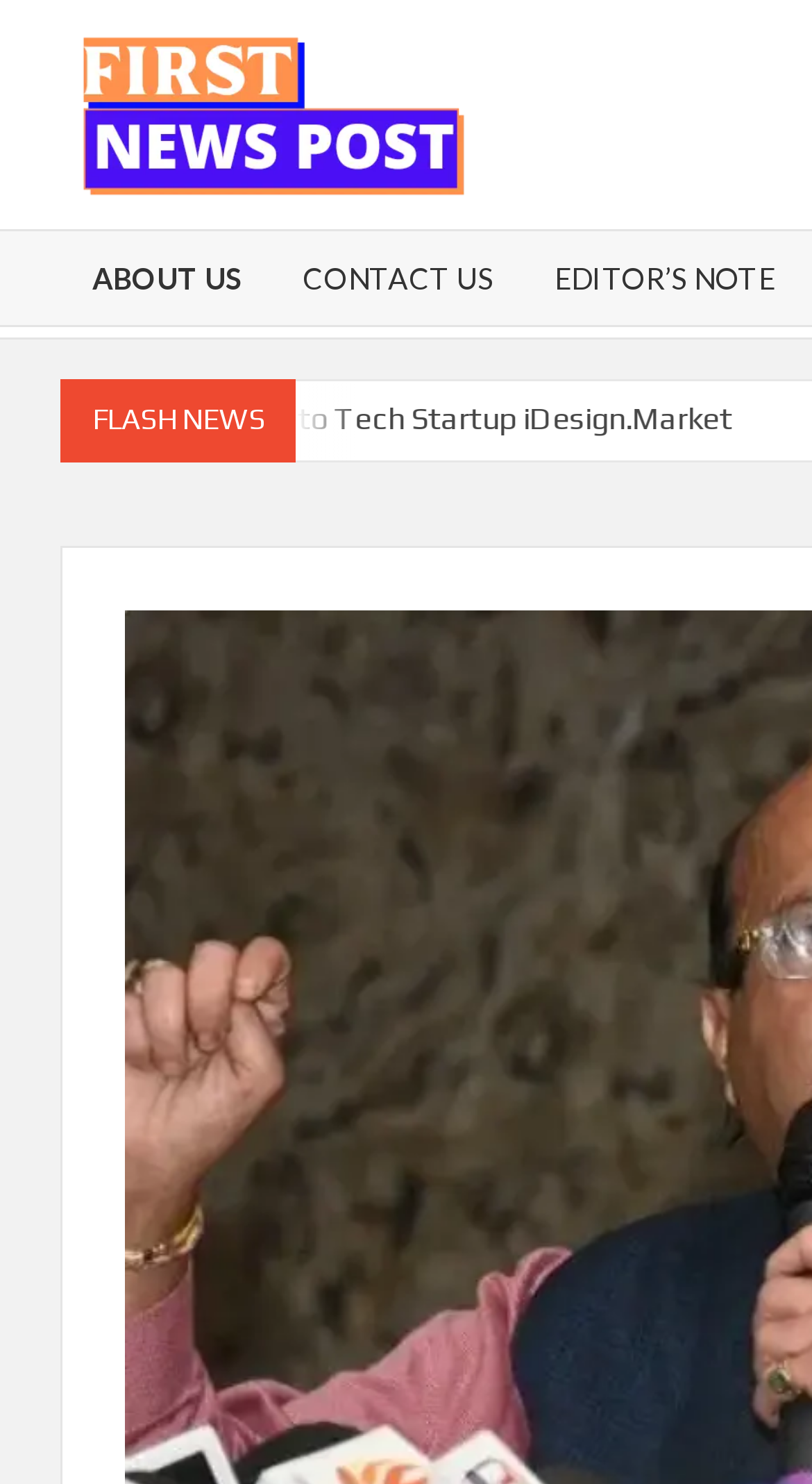From the details in the image, provide a thorough response to the question: How many navigation links are there in the top navigation bar?

I examined the top navigation bar and found three links: 'ABOUT US', 'CONTACT US', and 'EDITOR’S NOTE'. These links are arranged horizontally and are part of the top navigation bar.